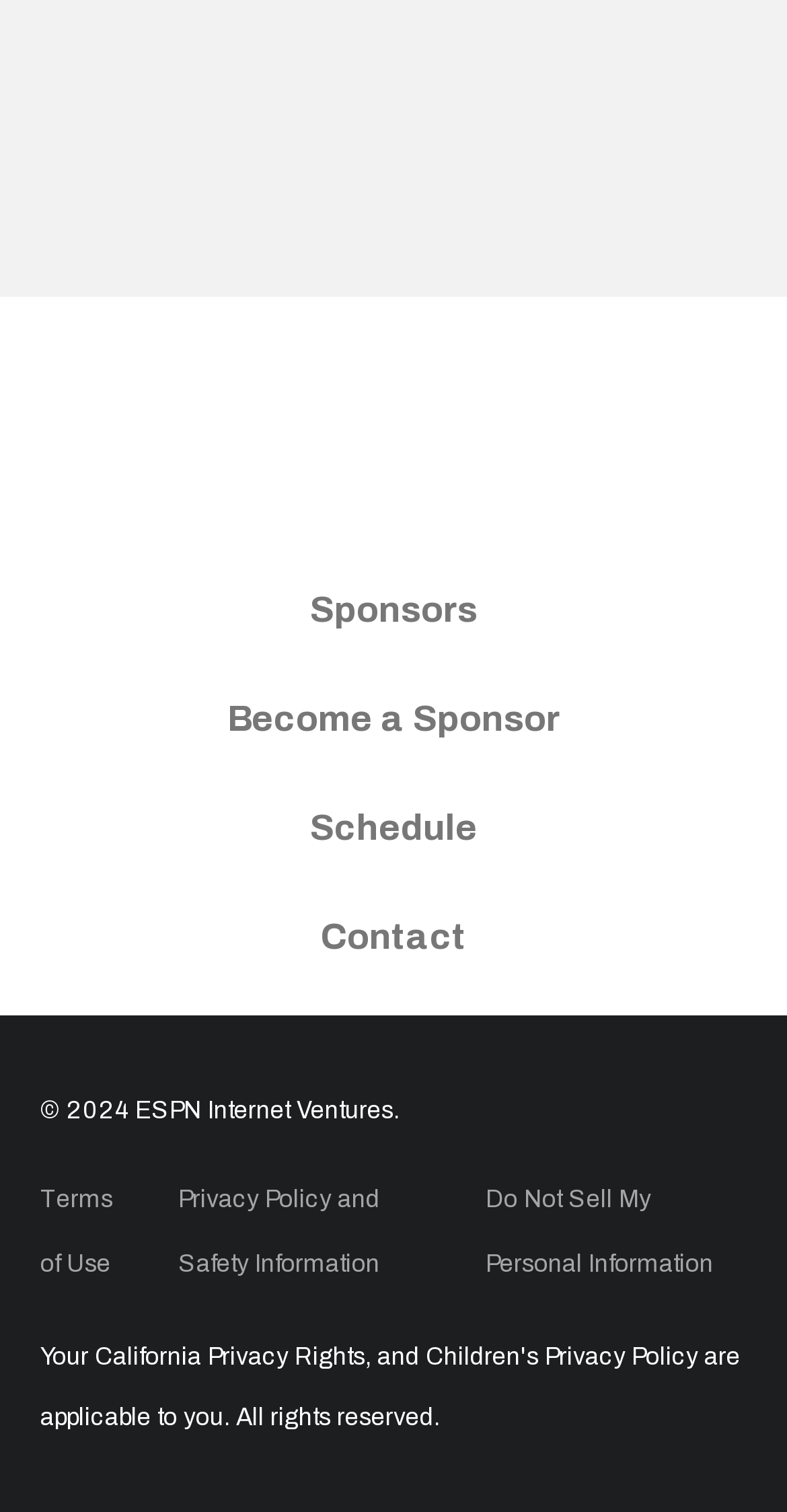What is the copyright year of the webpage?
Based on the screenshot, respond with a single word or phrase.

2024